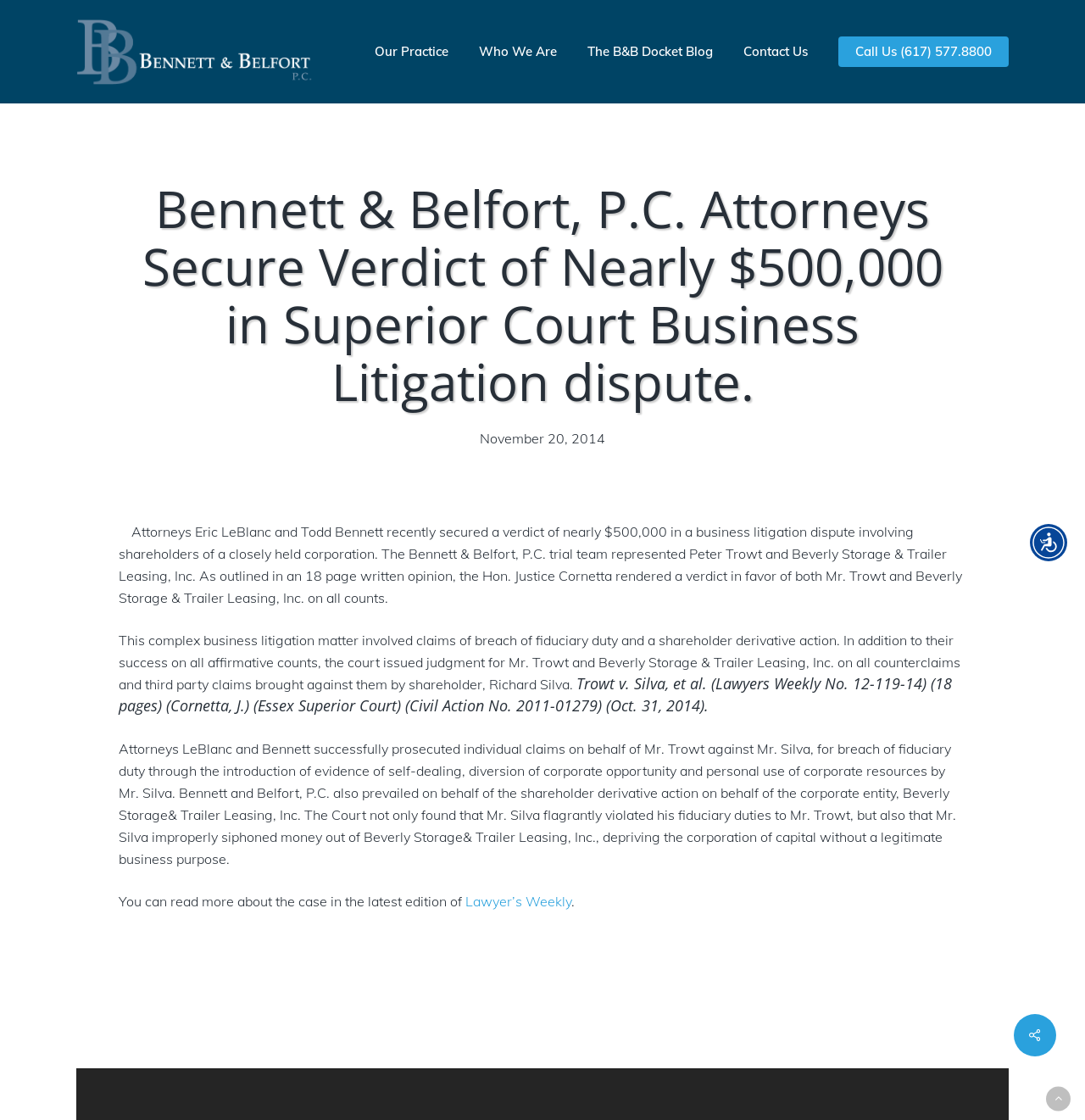What was the name of the judge who rendered the verdict?
Examine the image closely and answer the question with as much detail as possible.

I found the answer by reading the main article on the webpage, which states that 'the Hon. Justice Cornetta rendered a verdict in favor of both Mr. Trowt and Beverly Storage & Trailer Leasing, Inc. on all counts'.